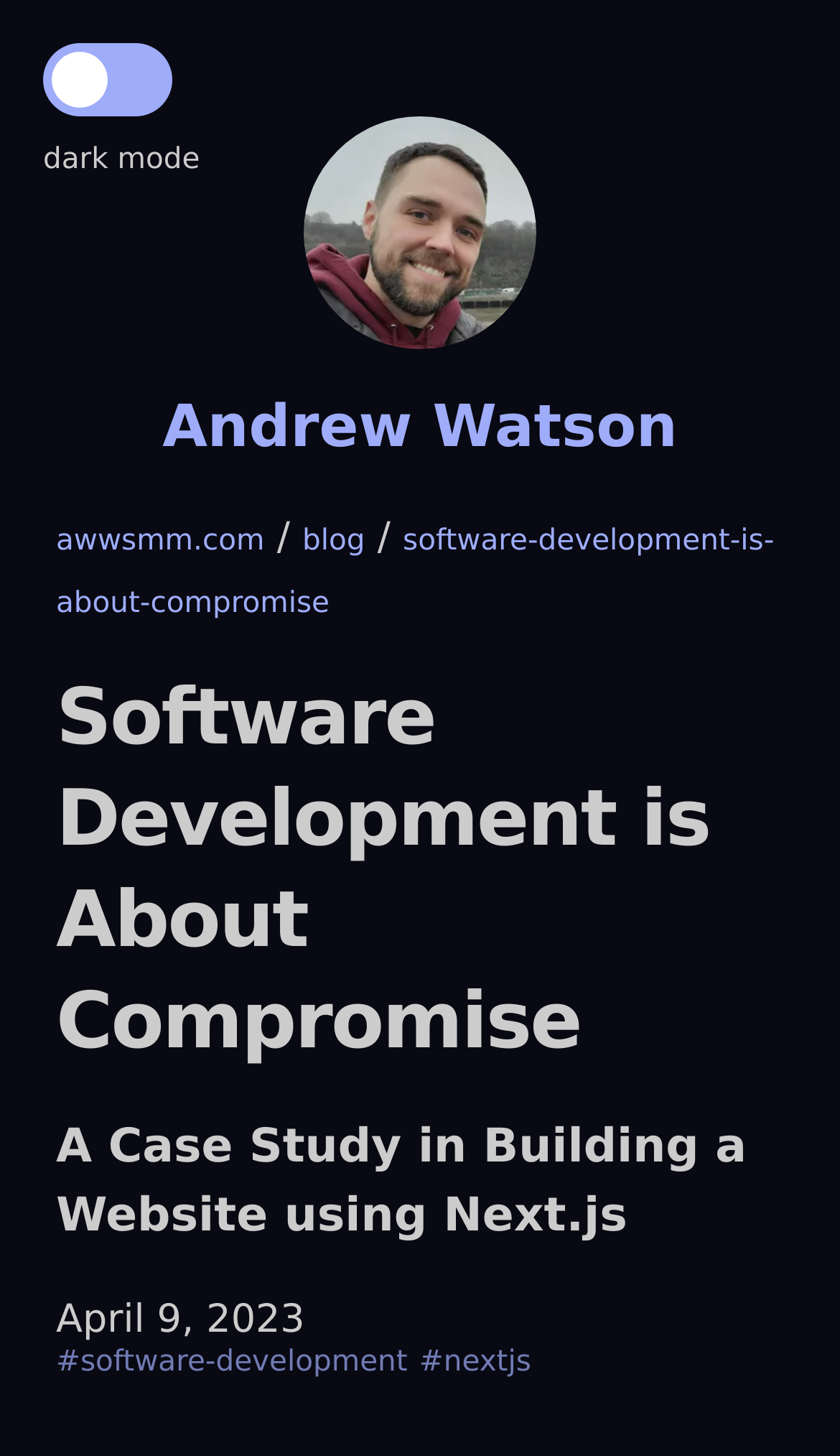Identify and provide the main heading of the webpage.

Software Development is About Compromise